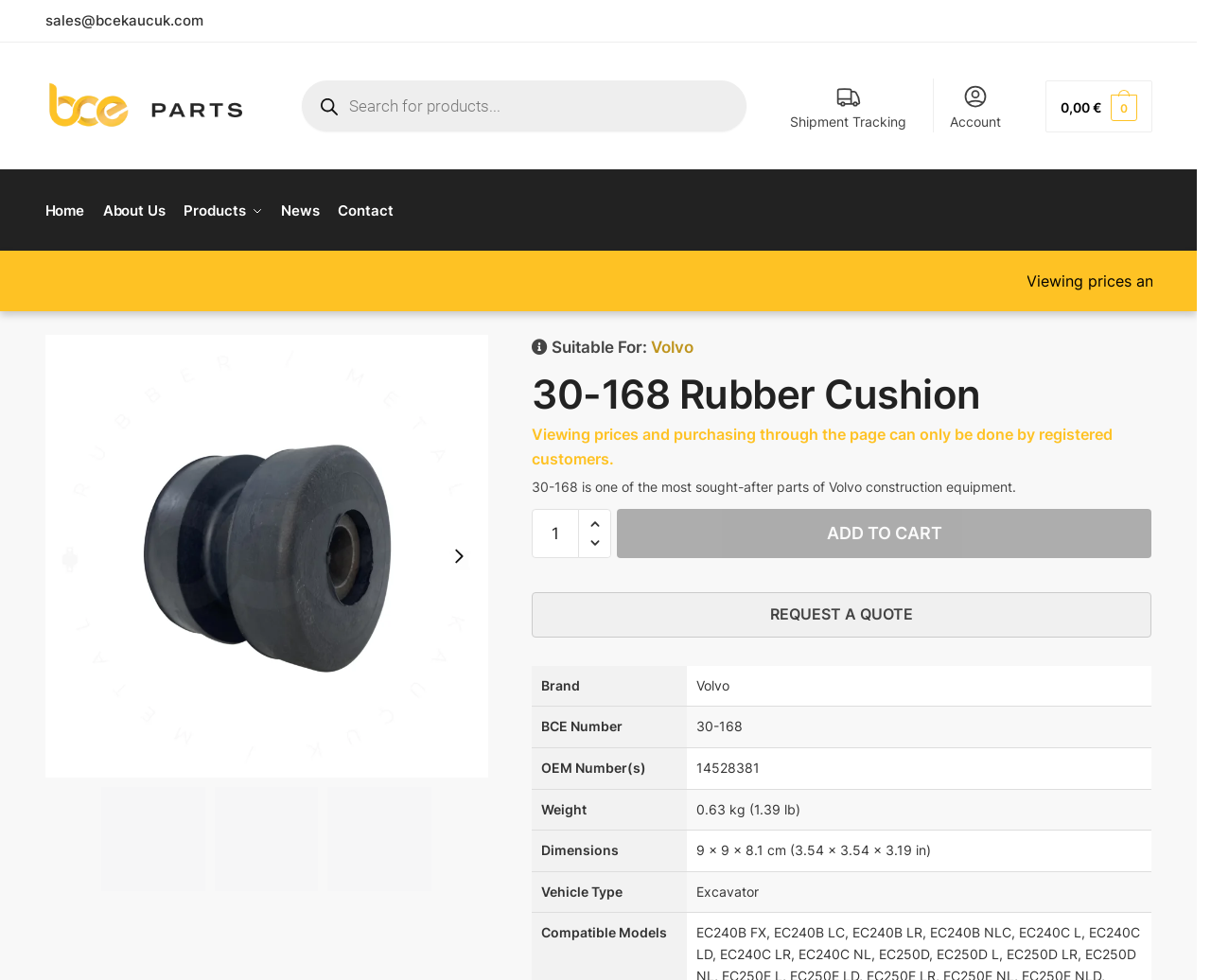Pinpoint the bounding box coordinates of the element to be clicked to execute the instruction: "Search for products".

[0.241, 0.073, 0.624, 0.144]